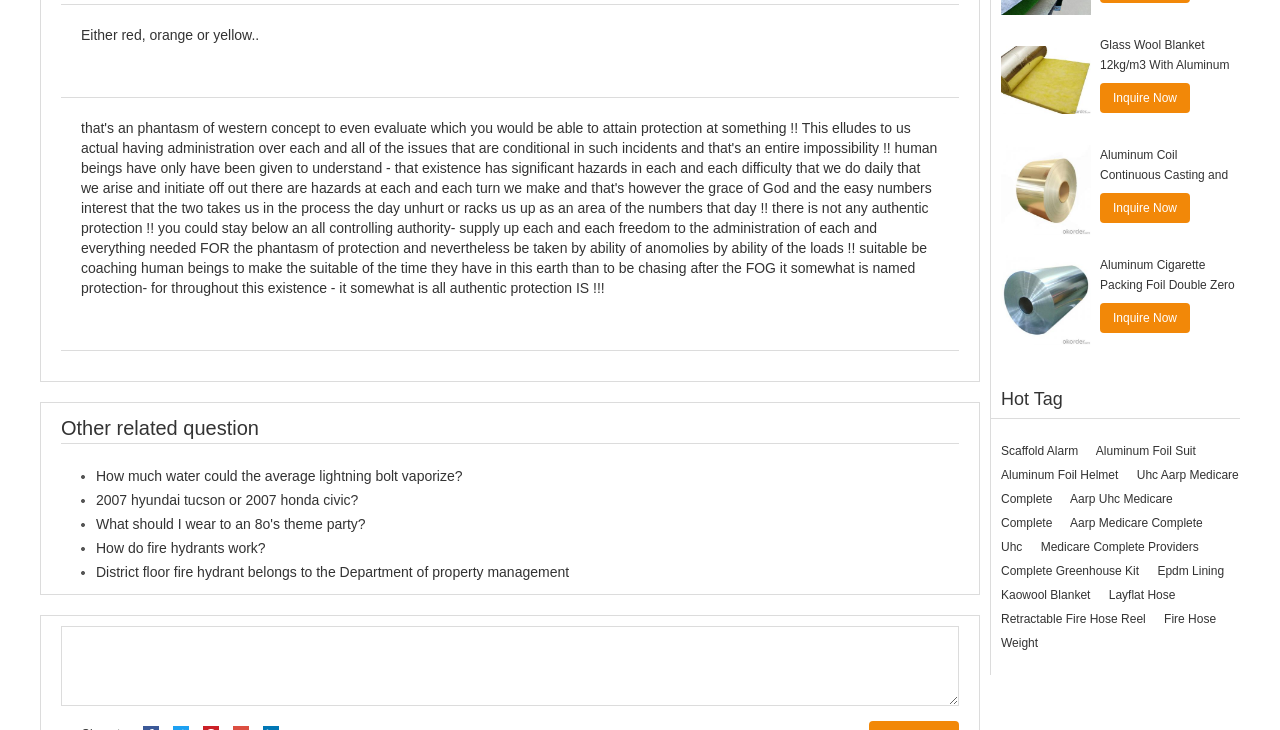Using the description: "Aarp Uhc Medicare Complete", determine the UI element's bounding box coordinates. Ensure the coordinates are in the format of four float numbers between 0 and 1, i.e., [left, top, right, bottom].

[0.782, 0.674, 0.916, 0.726]